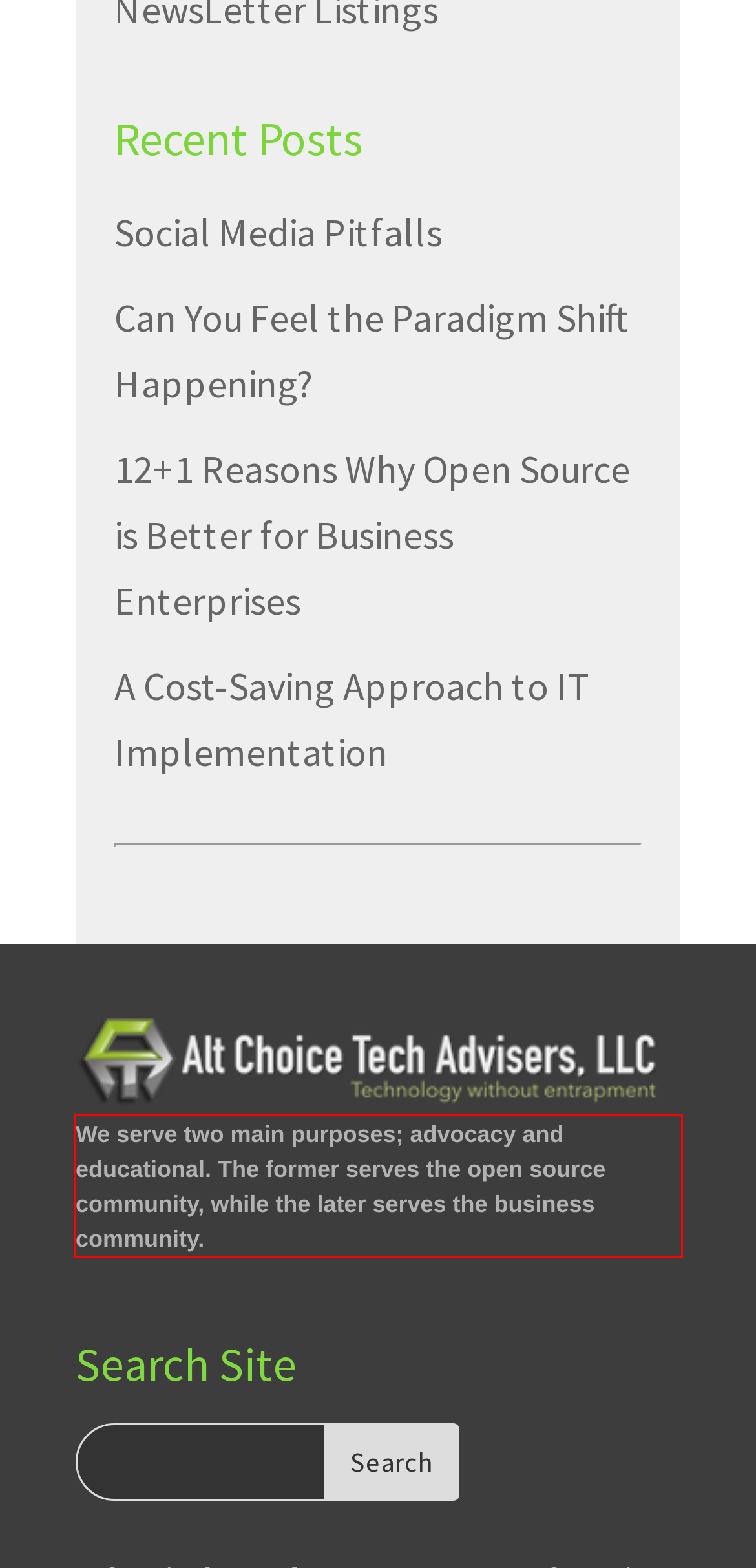From the provided screenshot, extract the text content that is enclosed within the red bounding box.

We serve two main purposes; advocacy and educational. The former serves the open source community, while the later serves the business community.